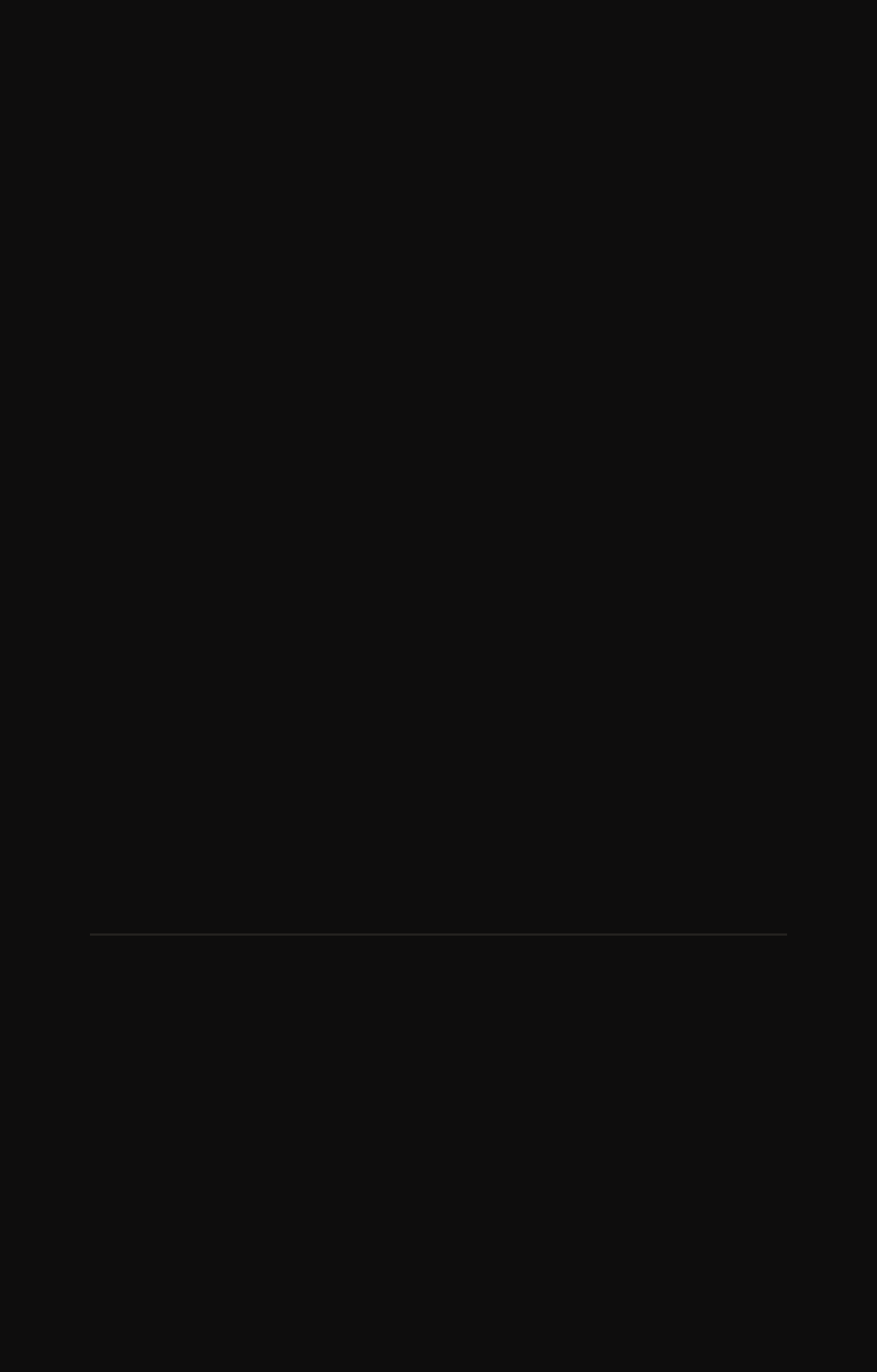Provide the bounding box coordinates of the HTML element described by the text: "Incognito Solutions Inc © 2008-2023". The coordinates should be in the format [left, top, right, bottom] with values between 0 and 1.

[0.18, 0.726, 0.747, 0.814]